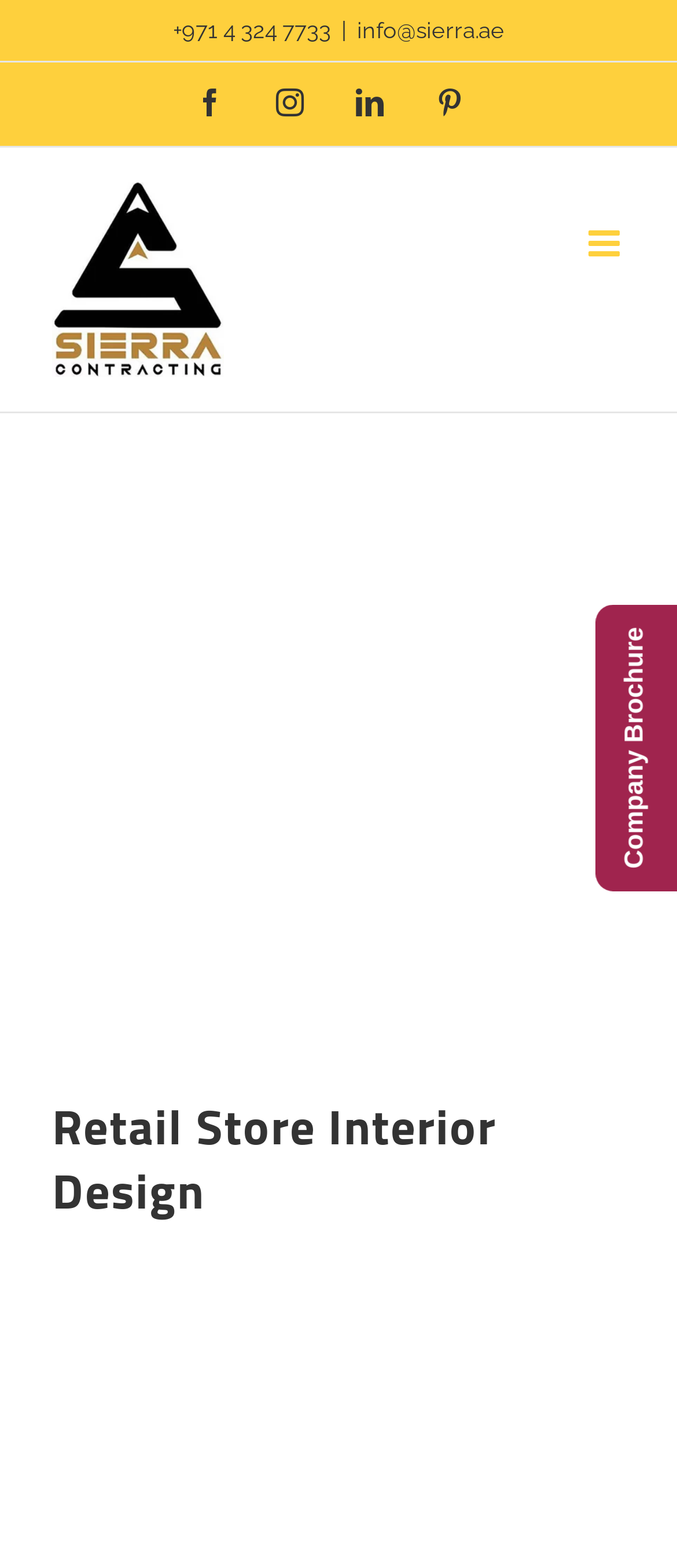Answer the question below with a single word or a brief phrase: 
What is the logo of the company?

Sierra Turnkey Contracting Logo